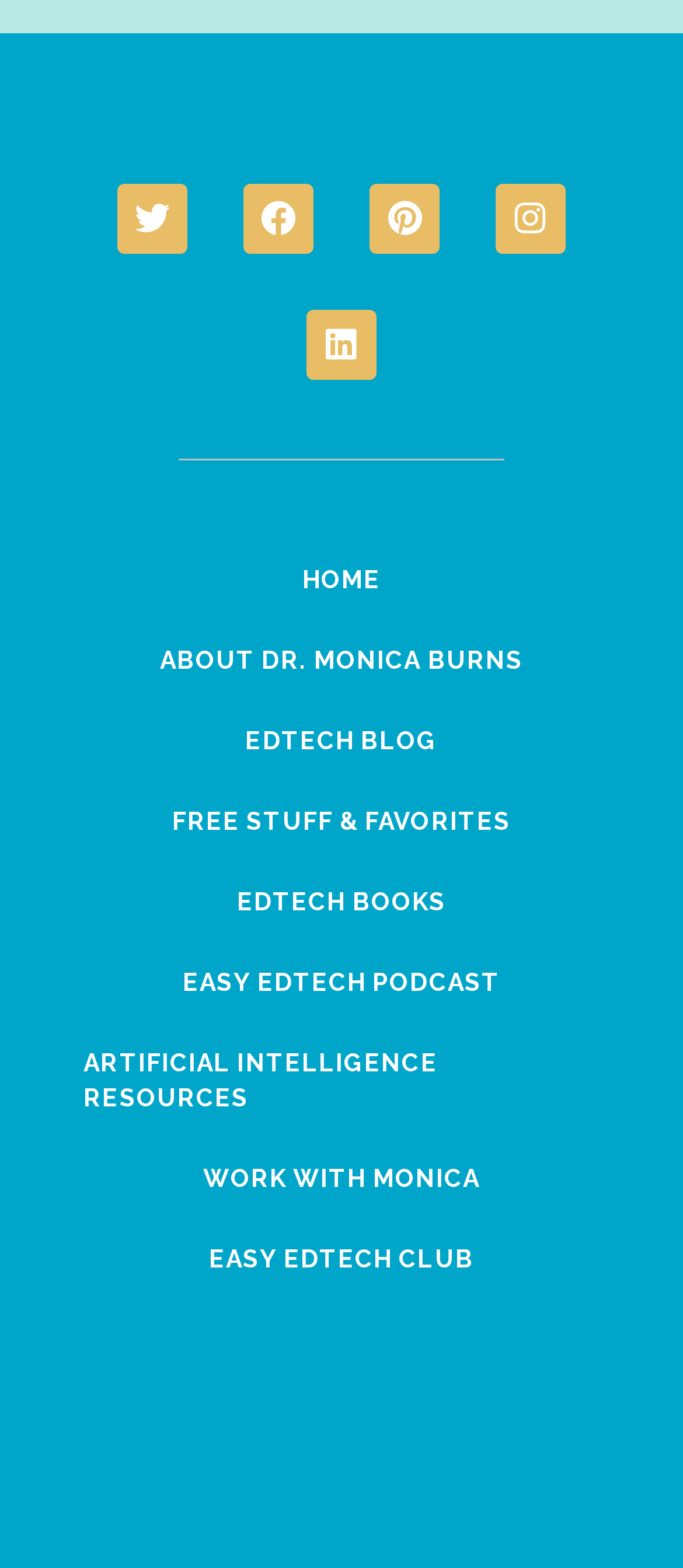Specify the bounding box coordinates of the area to click in order to follow the given instruction: "read EDTECH BLOG."

[0.123, 0.447, 0.877, 0.498]